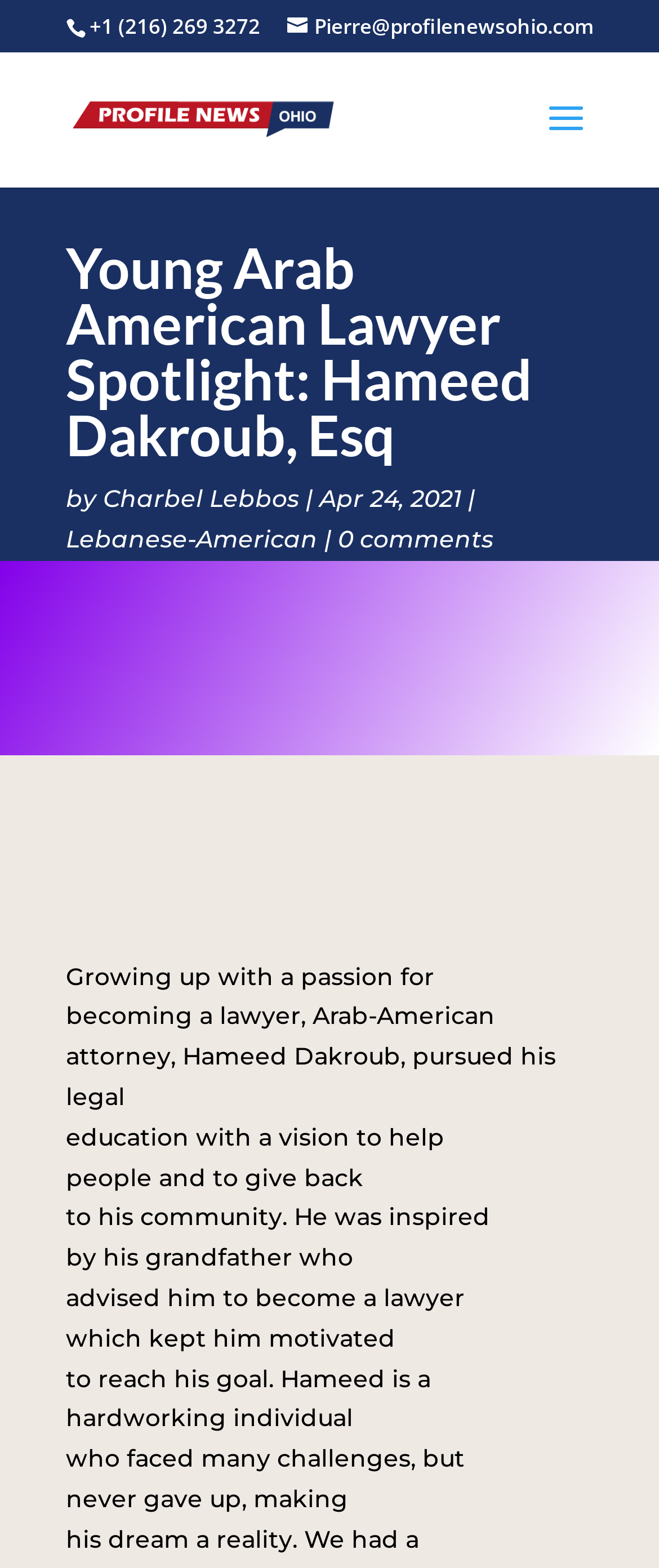Generate the text content of the main headline of the webpage.

Young Arab American Lawyer Spotlight: Hameed Dakroub, Esq